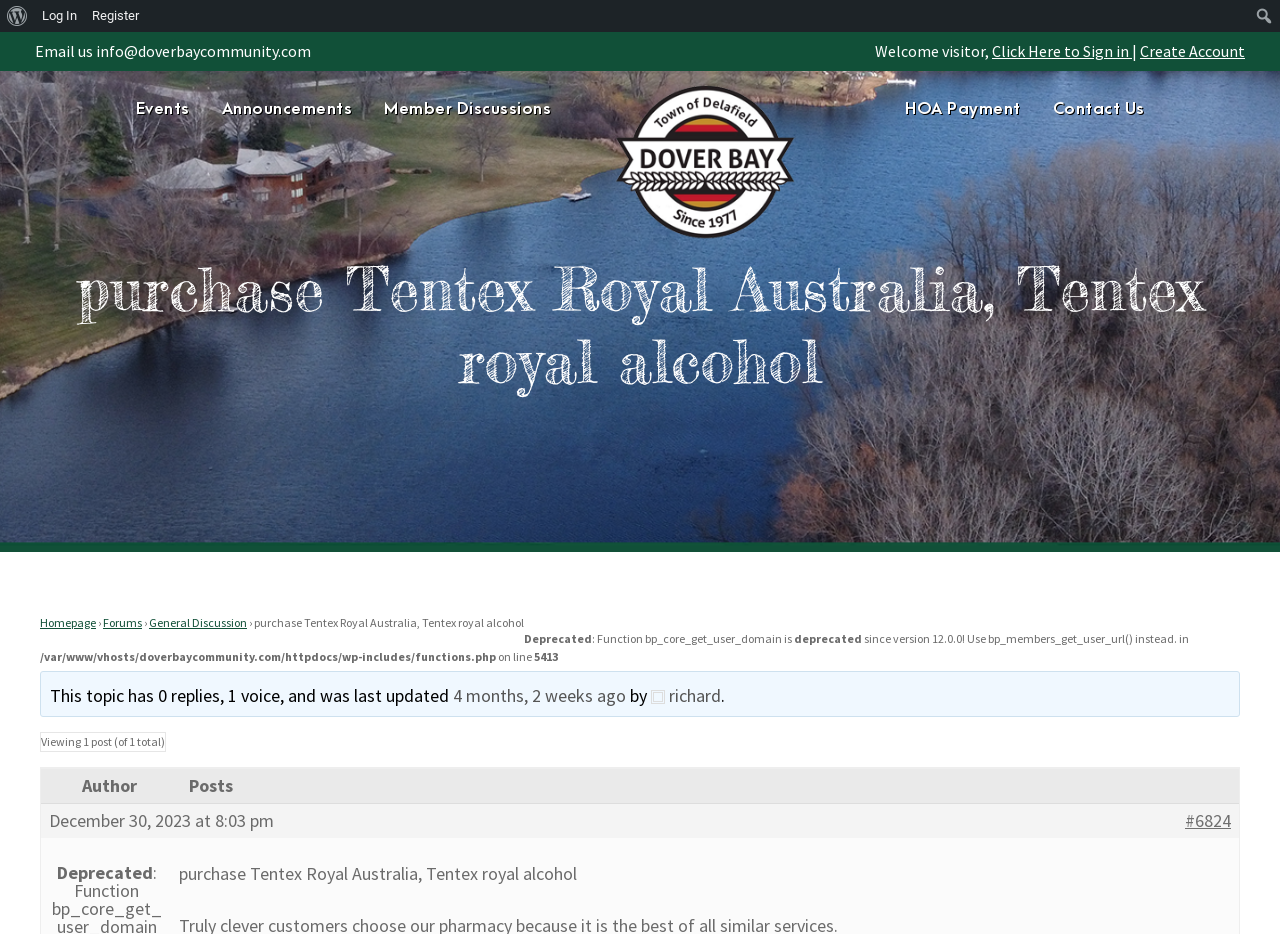From the webpage screenshot, predict the bounding box coordinates (top-left x, top-left y, bottom-right x, bottom-right y) for the UI element described here: Homepage

[0.031, 0.658, 0.075, 0.674]